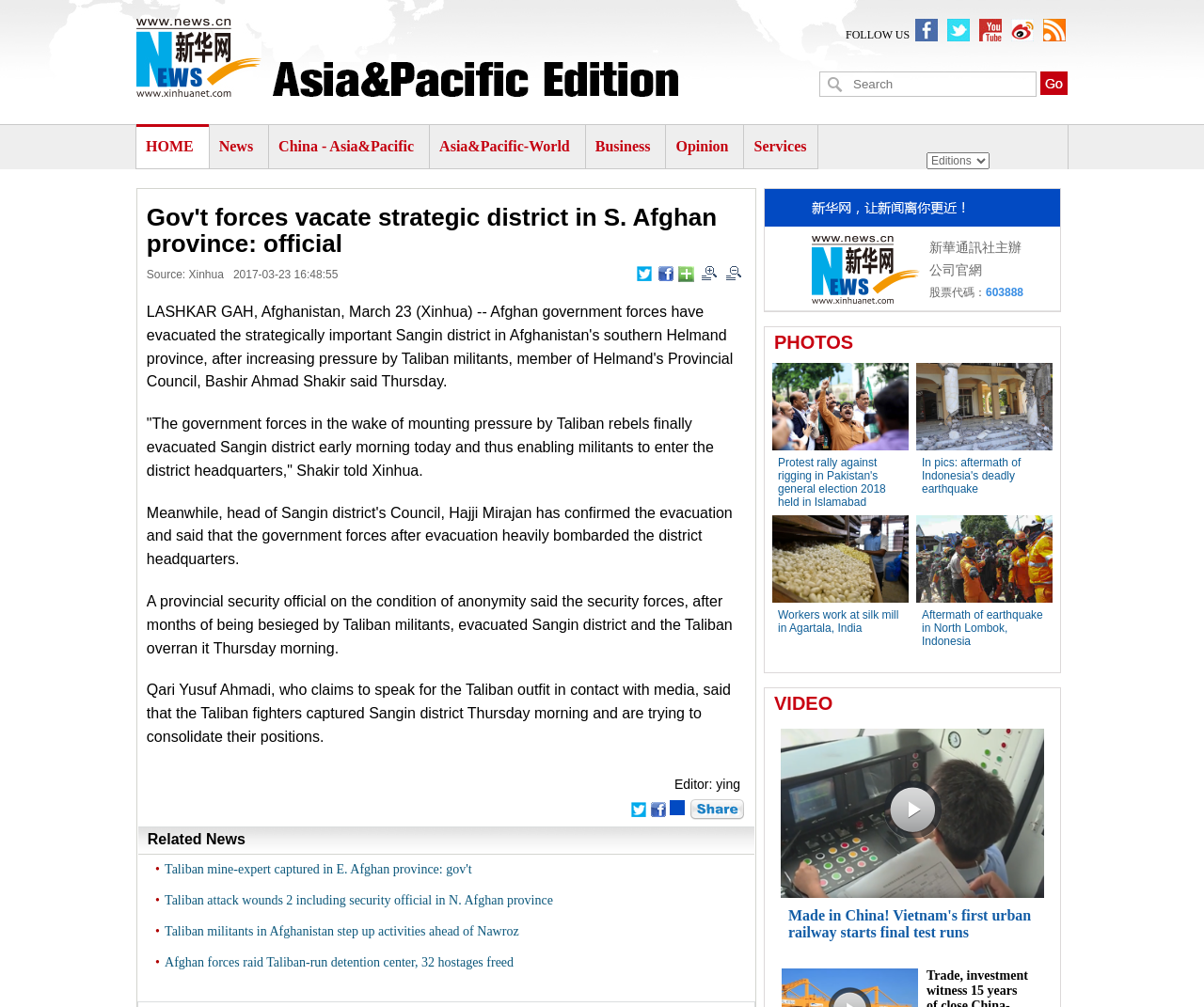Please identify the bounding box coordinates for the region that you need to click to follow this instruction: "Follow Xinhuanet on Facebook".

[0.76, 0.019, 0.779, 0.041]